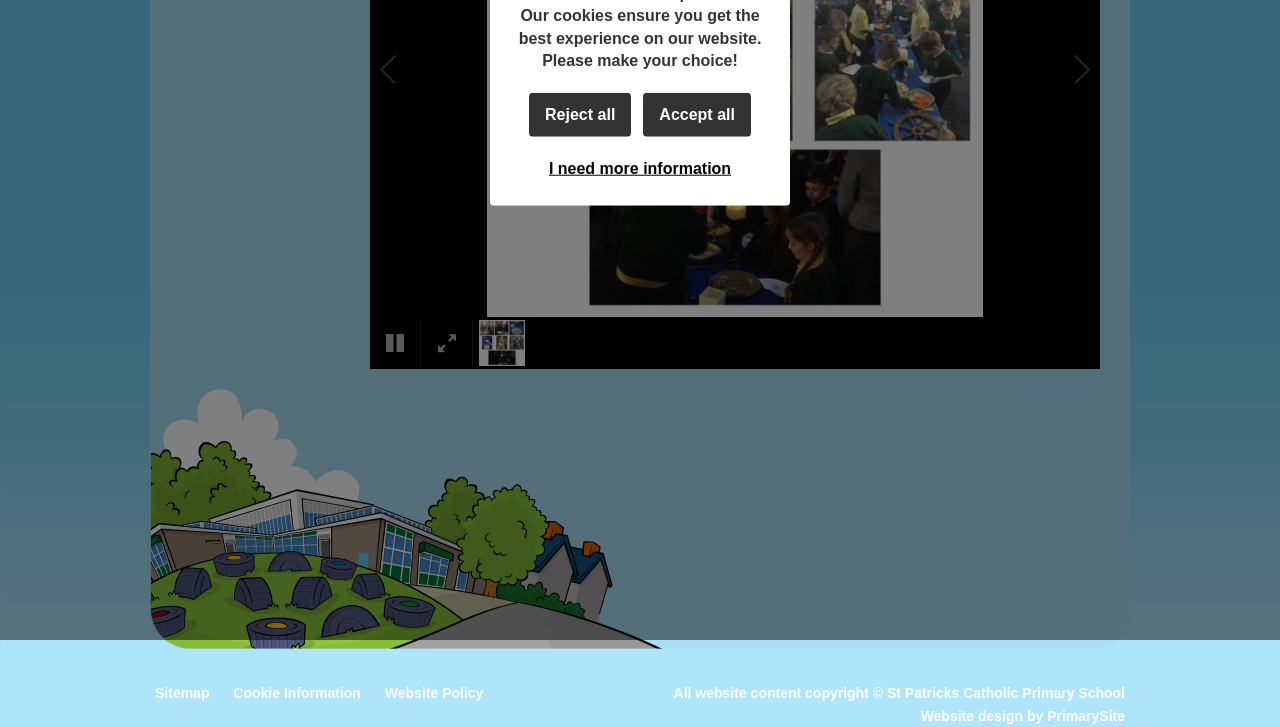Locate the bounding box coordinates for the element described below: "Reject all". The coordinates must be four float values between 0 and 1, formatted as [left, top, right, bottom].

[0.413, 0.127, 0.493, 0.187]